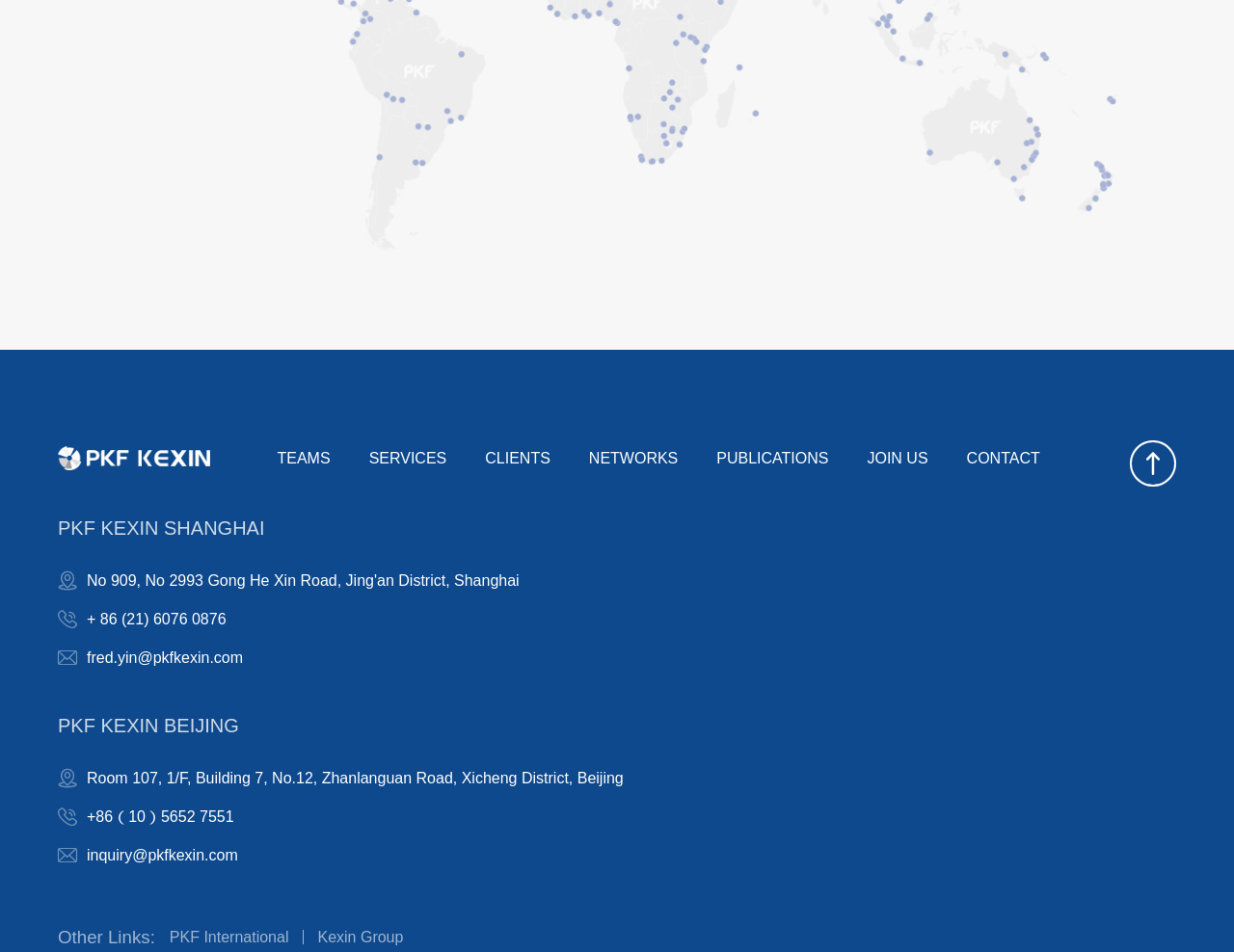Could you locate the bounding box coordinates for the section that should be clicked to accomplish this task: "Click on TEAMS".

[0.225, 0.472, 0.268, 0.492]